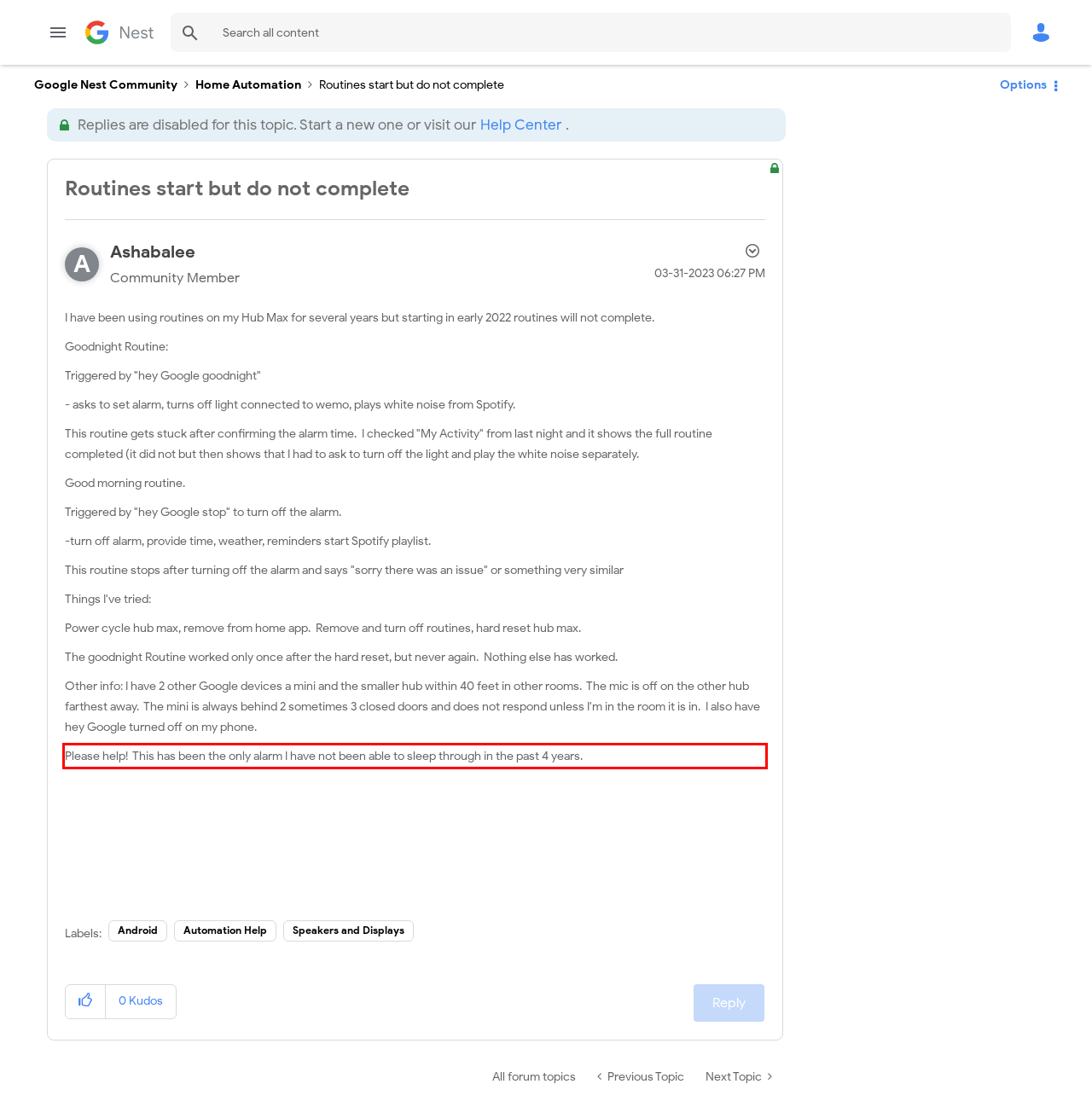Please examine the screenshot of the webpage and read the text present within the red rectangle bounding box.

Please help! This has been the only alarm I have not been able to sleep through in the past 4 years.